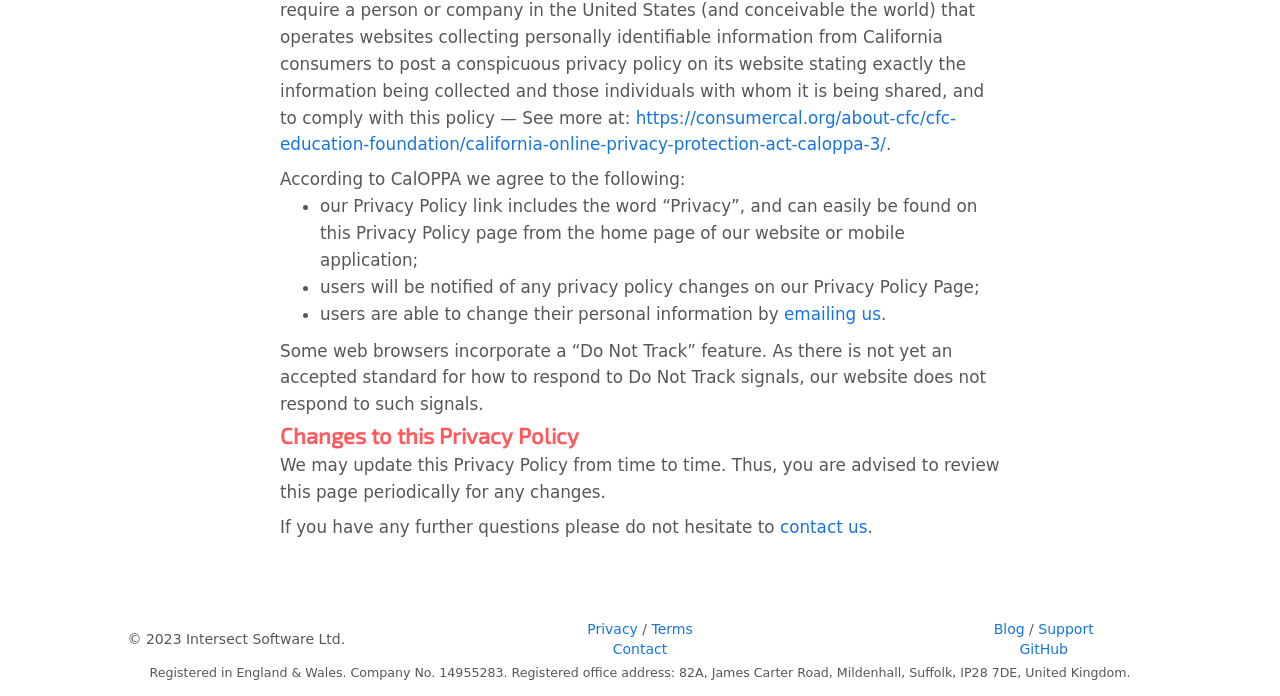Determine the bounding box coordinates of the region to click in order to accomplish the following instruction: "go to Privacy page". Provide the coordinates as four float numbers between 0 and 1, specifically [left, top, right, bottom].

[0.459, 0.892, 0.498, 0.915]